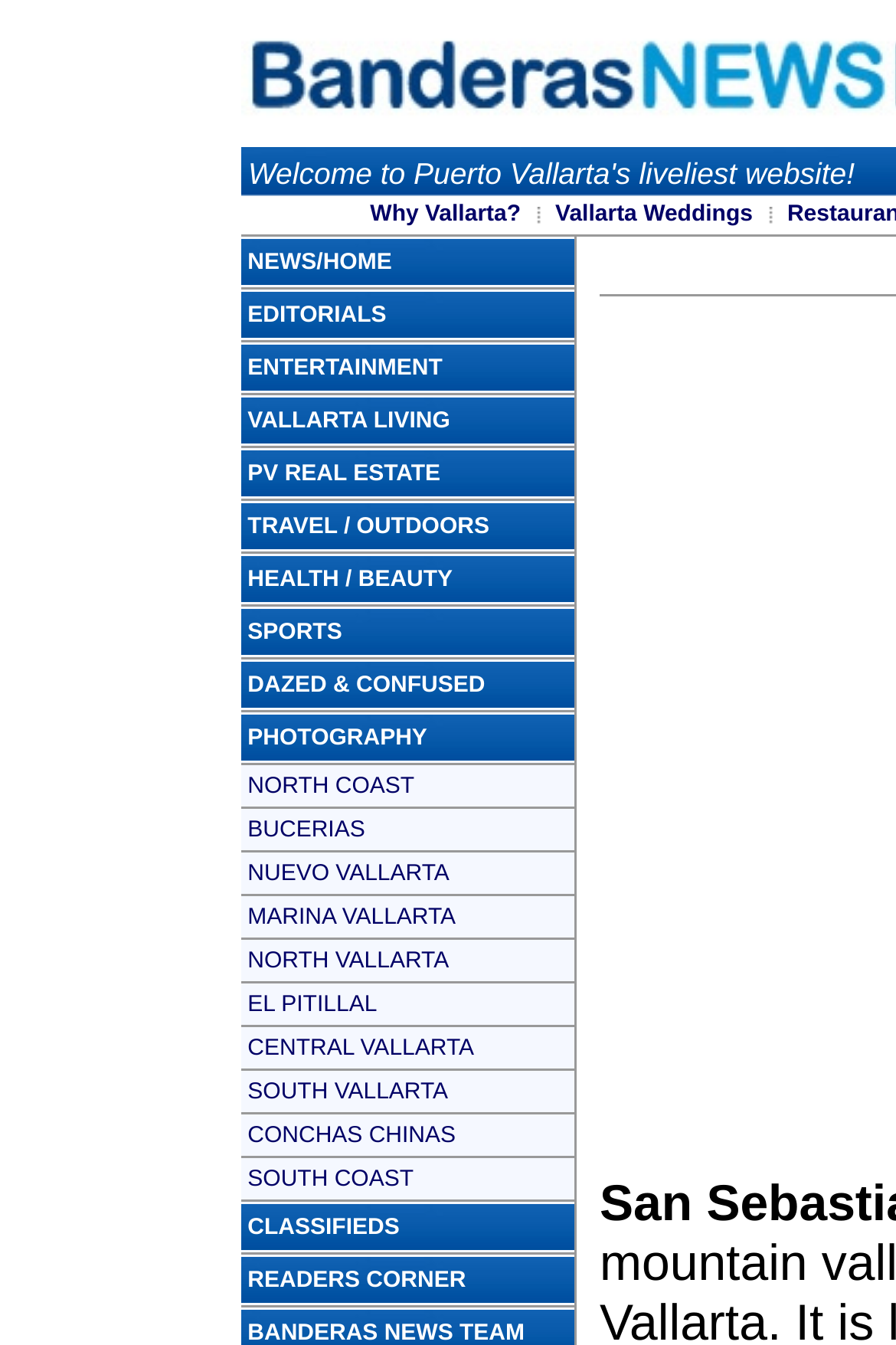Determine the bounding box of the UI element mentioned here: "TRAVEL / OUTDOORS". The coordinates must be in the format [left, top, right, bottom] with values ranging from 0 to 1.

[0.276, 0.382, 0.546, 0.401]